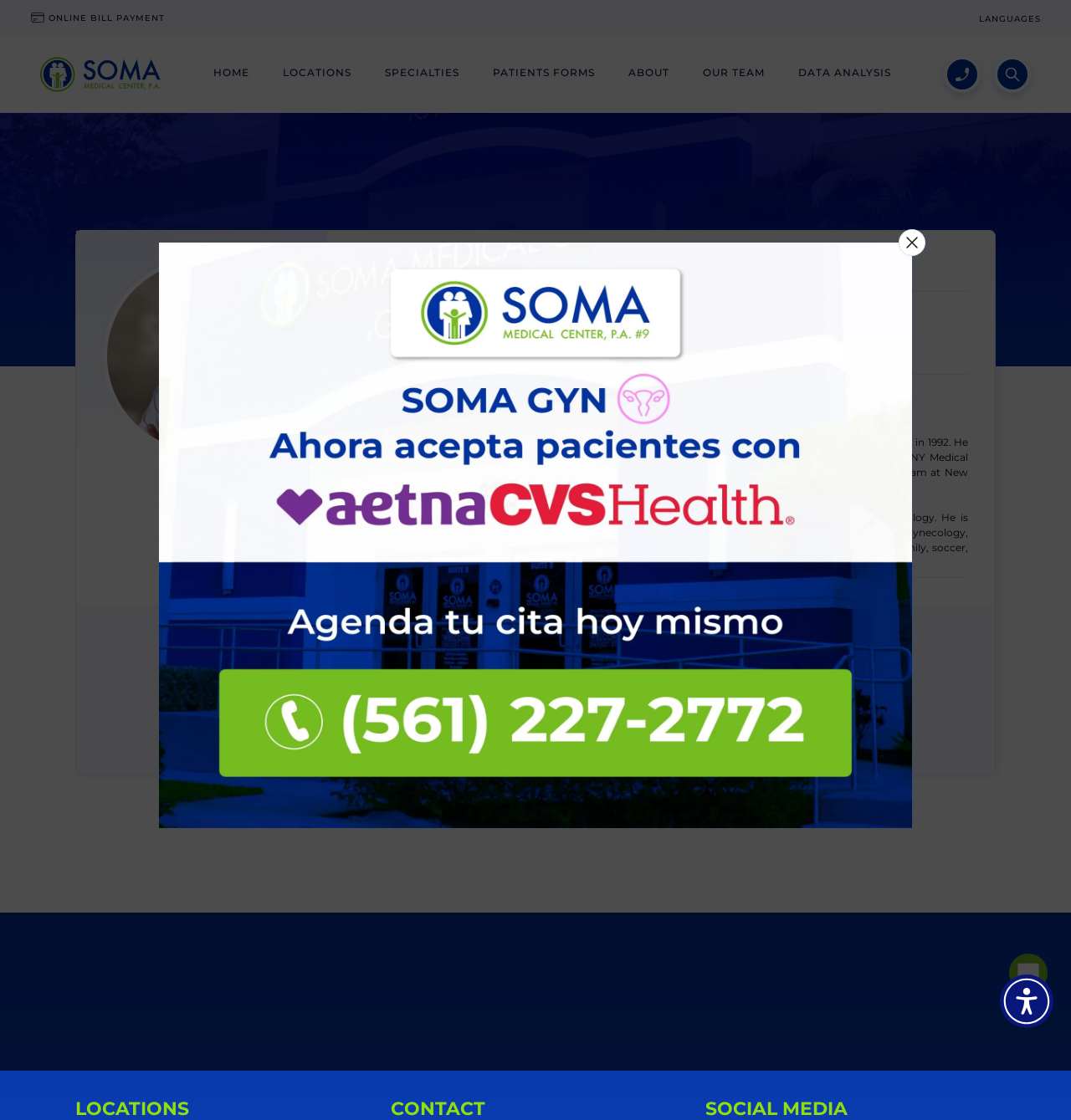Determine the bounding box coordinates of the clickable region to execute the instruction: "Open the chat". The coordinates should be four float numbers between 0 and 1, denoted as [left, top, right, bottom].

[0.942, 0.851, 0.978, 0.886]